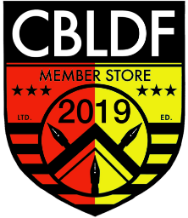Give a detailed account of the visual content in the image.

The image features the logo of the Comic Book Legal Defense Fund (CBLDF), prominently displaying the text "CBLDF MEMBER STORE" at the top. The shield-shaped design incorporates vibrant colors of red, yellow, and black, with the year "2019" featured centrally. Below the year, graphic elements resembling pens are intersected by a chevron pattern, symbolizing creativity and expression. This logo represents the organization's commitment to protecting free speech in comics and supports their member store initiative.